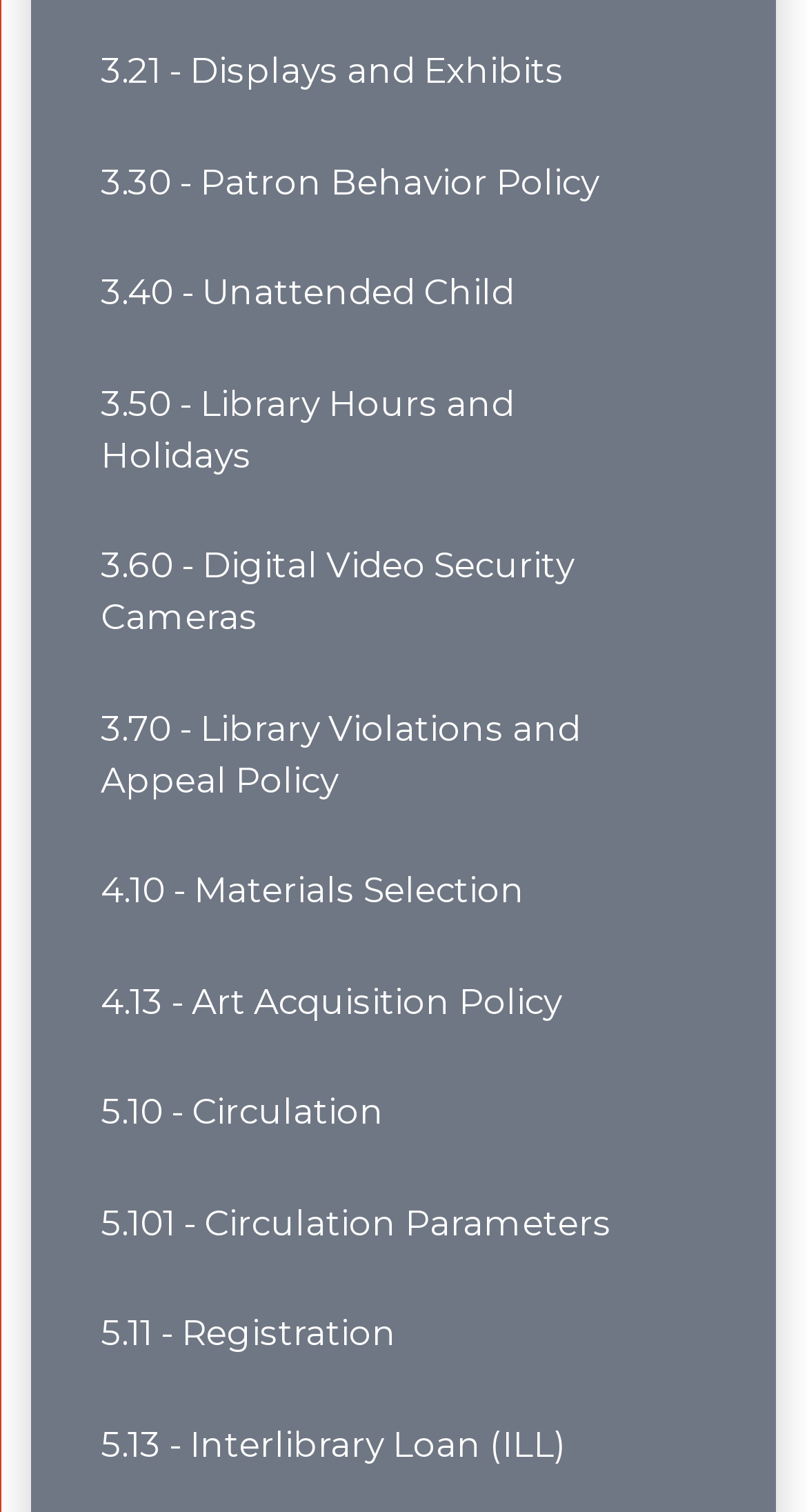Are there any policies related to art?
Based on the image, answer the question with a single word or brief phrase.

Yes